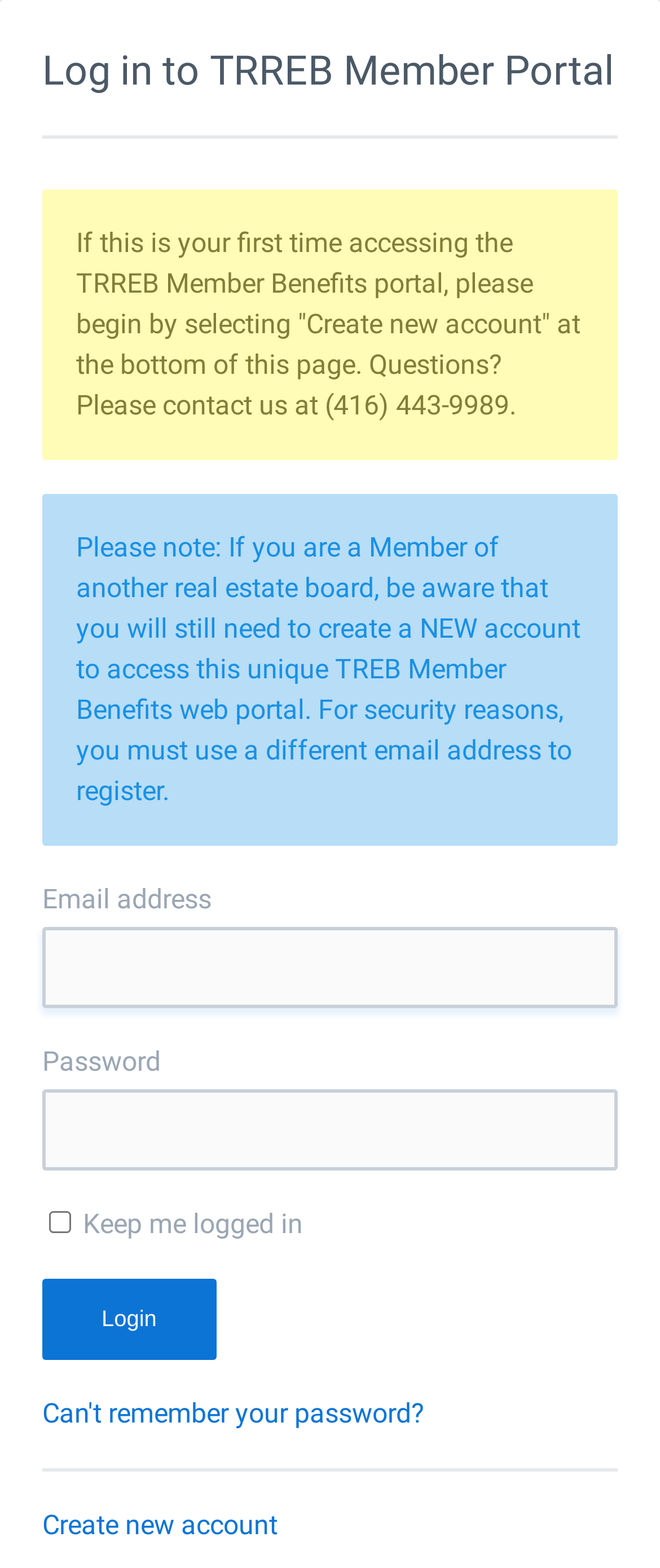Locate the UI element described as follows: "Create new account". Return the bounding box coordinates as four float numbers between 0 and 1 in the order [left, top, right, bottom].

[0.064, 0.962, 0.421, 0.982]